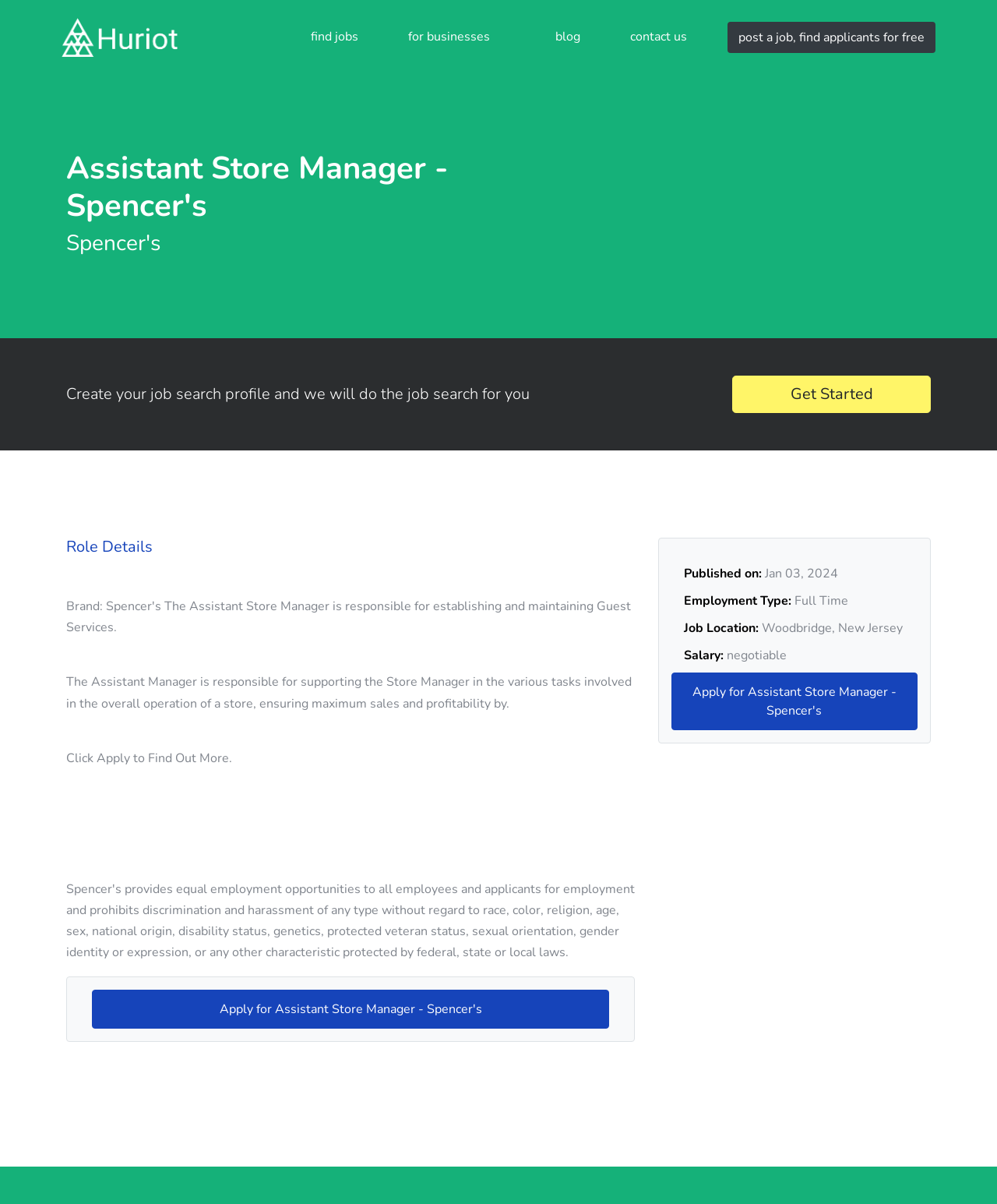Determine the bounding box coordinates for the UI element with the following description: "find jobs". The coordinates should be four float numbers between 0 and 1, represented as [left, top, right, bottom].

[0.296, 0.009, 0.375, 0.053]